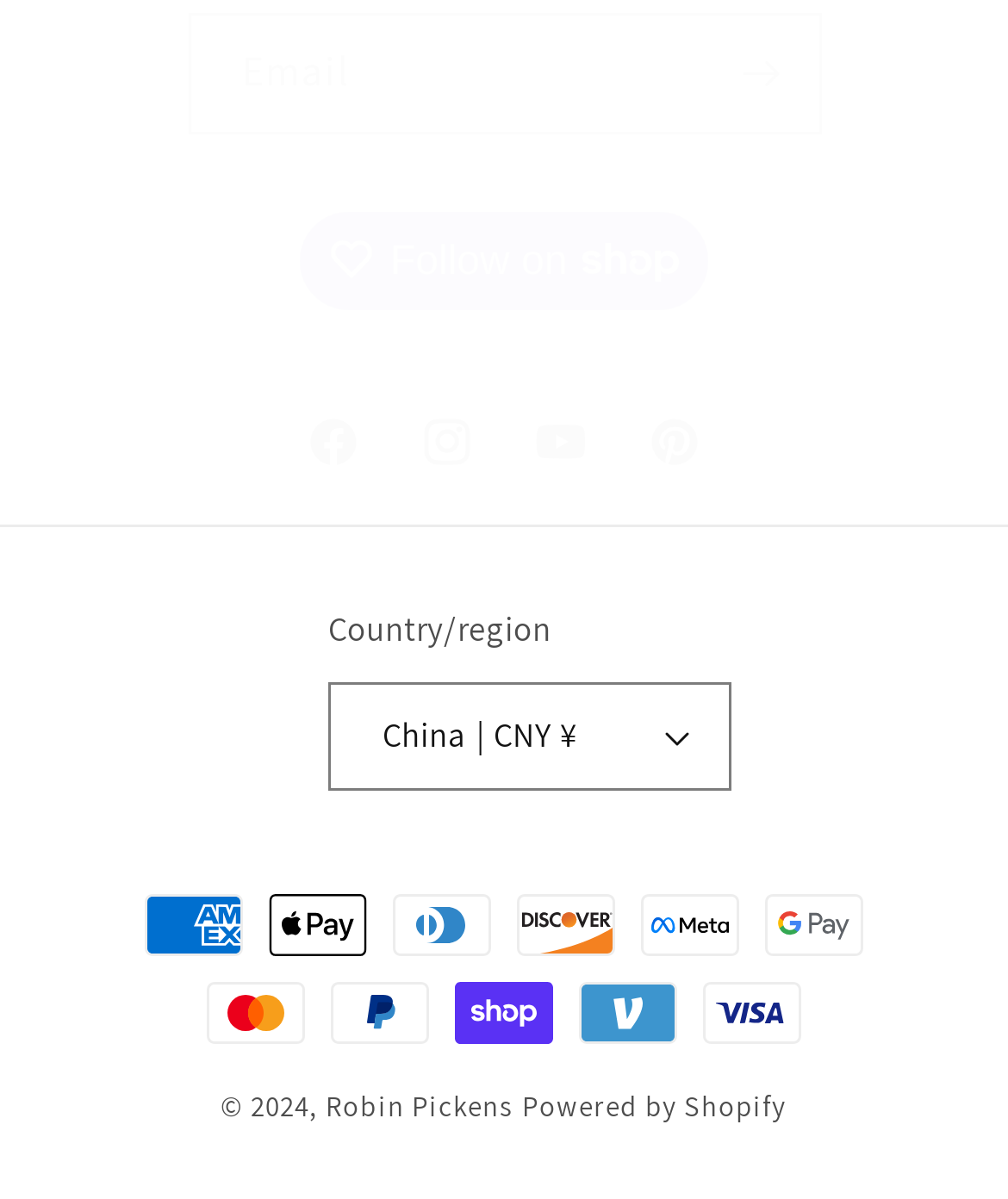Please give the bounding box coordinates of the area that should be clicked to fulfill the following instruction: "Follow on Shop". The coordinates should be in the format of four float numbers from 0 to 1, i.e., [left, top, right, bottom].

[0.297, 0.177, 0.703, 0.257]